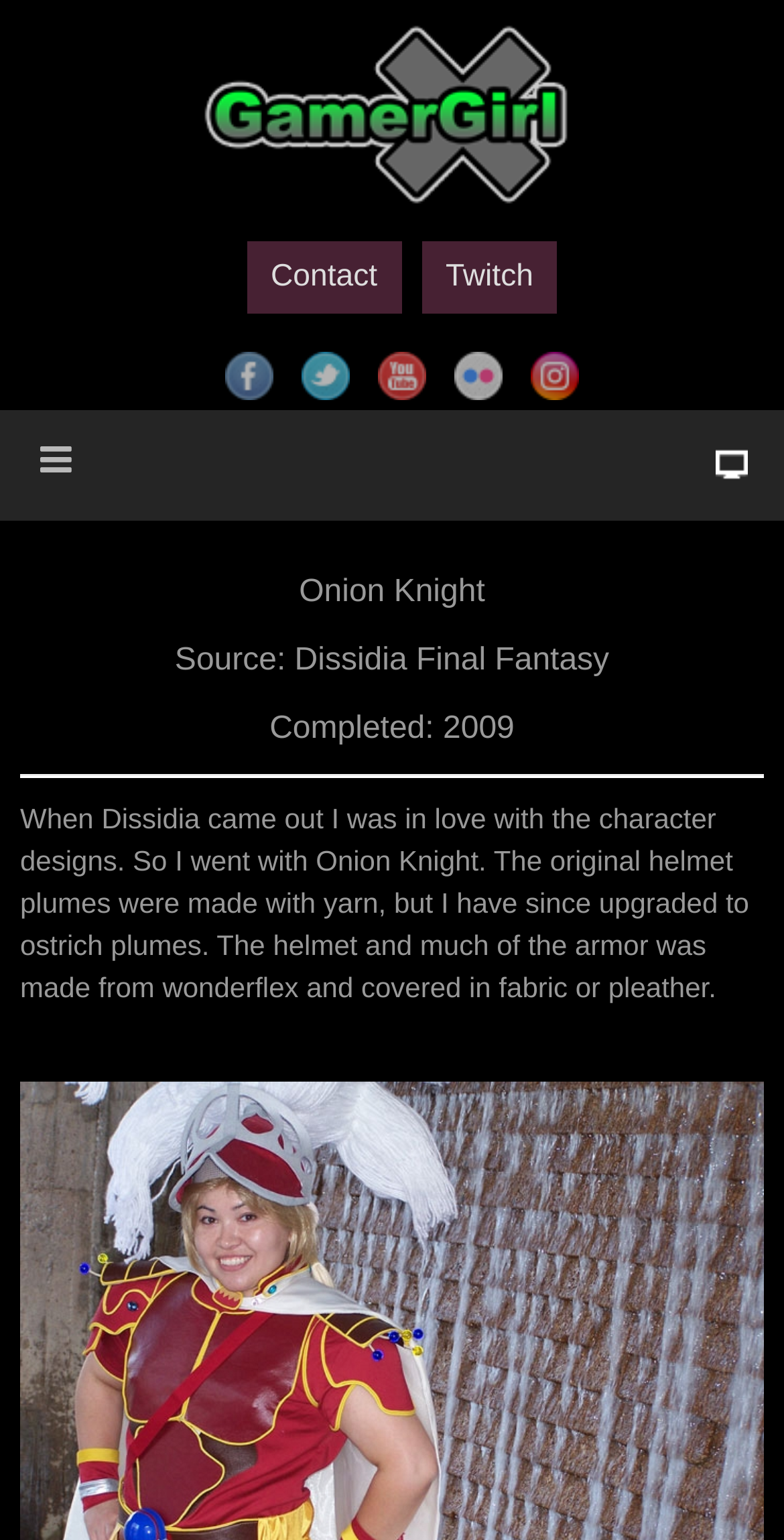Determine the bounding box coordinates of the target area to click to execute the following instruction: "View April 2024."

None